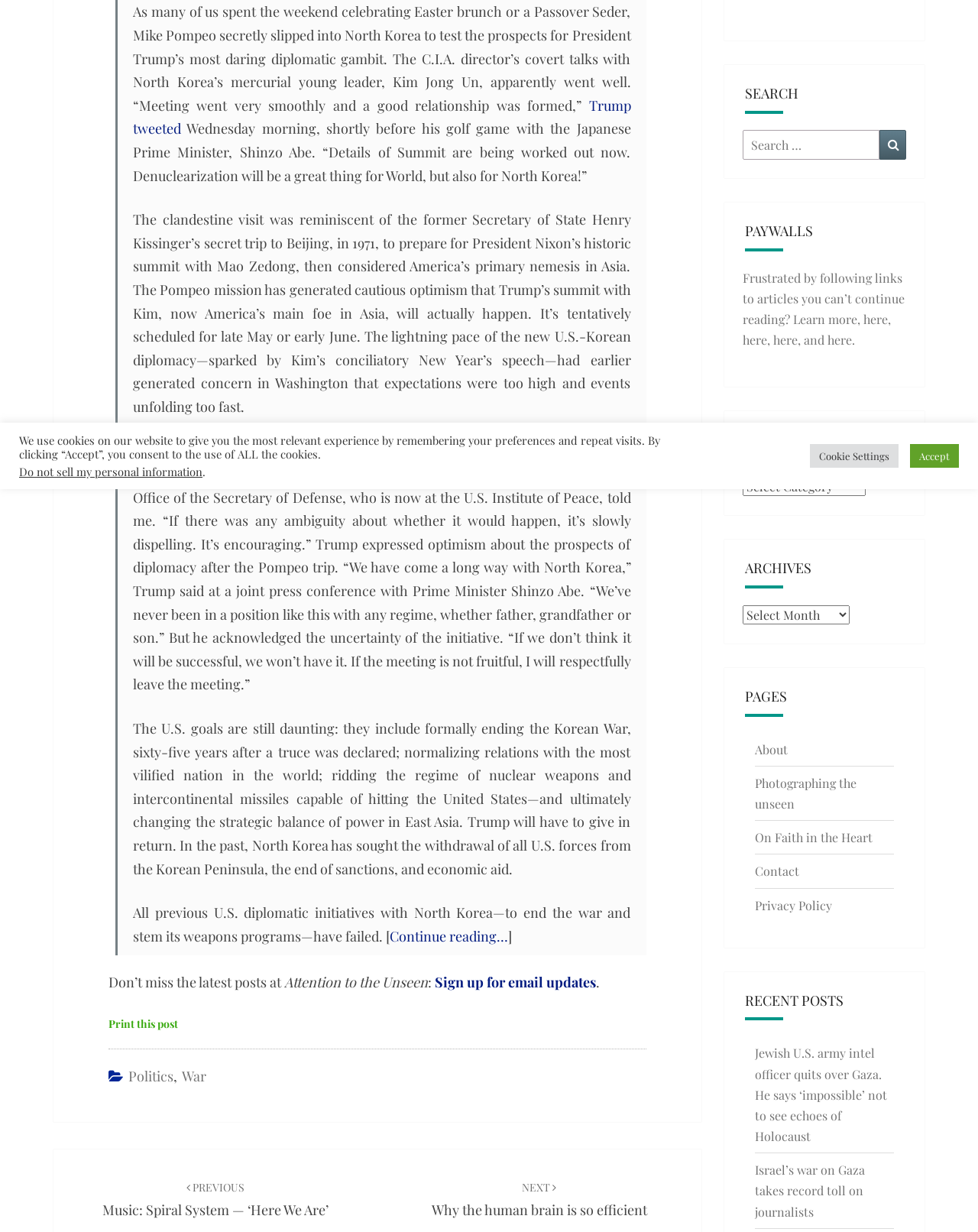Locate the bounding box for the described UI element: "Photographing the unseen". Ensure the coordinates are four float numbers between 0 and 1, formatted as [left, top, right, bottom].

[0.771, 0.629, 0.875, 0.659]